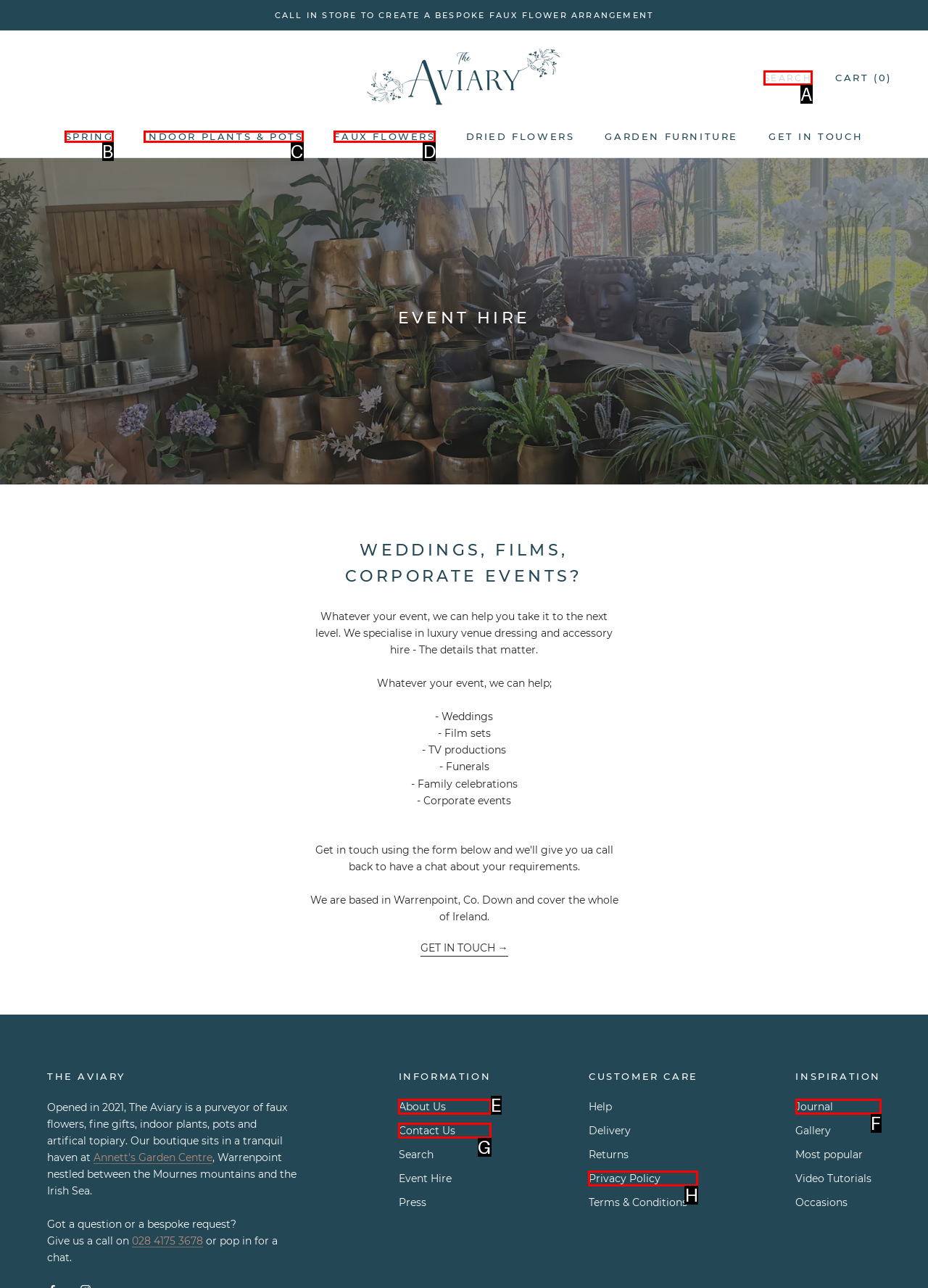Tell me which letter corresponds to the UI element that should be clicked to fulfill this instruction: Search for something
Answer using the letter of the chosen option directly.

A